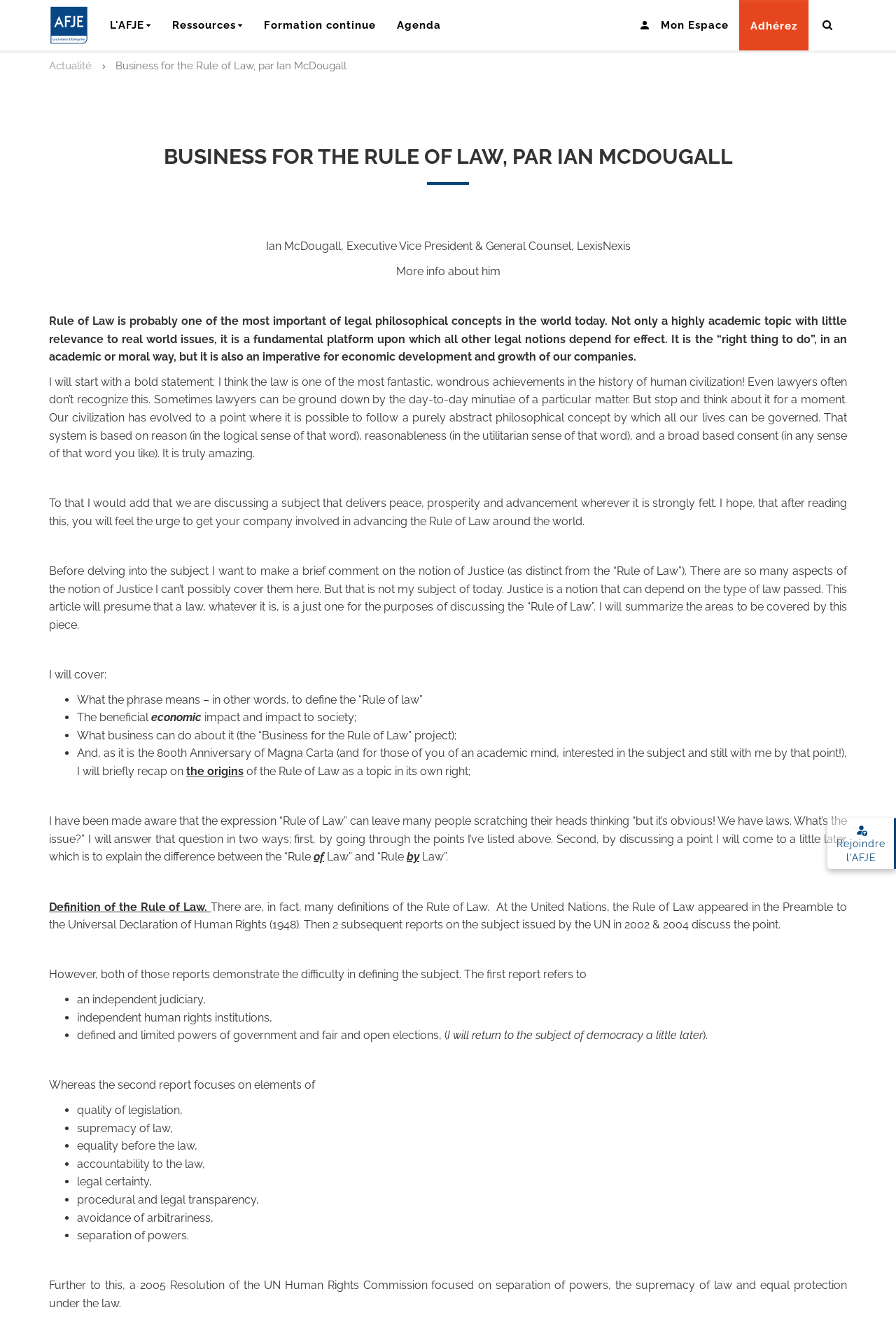Specify the bounding box coordinates of the area to click in order to execute this command: 'View the Agenda'. The coordinates should consist of four float numbers ranging from 0 to 1, and should be formatted as [left, top, right, bottom].

[0.431, 0.0, 0.504, 0.038]